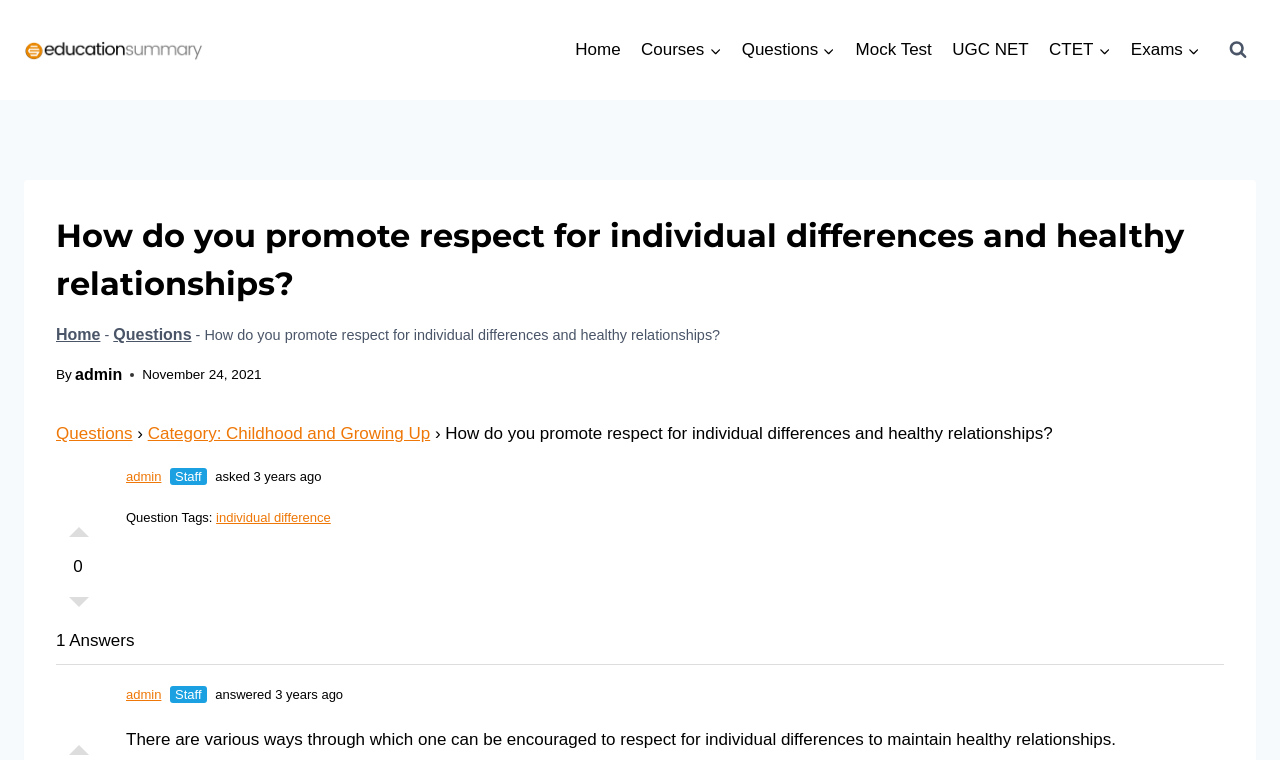Generate the main heading text from the webpage.

How do you promote respect for individual differences and healthy relationships?